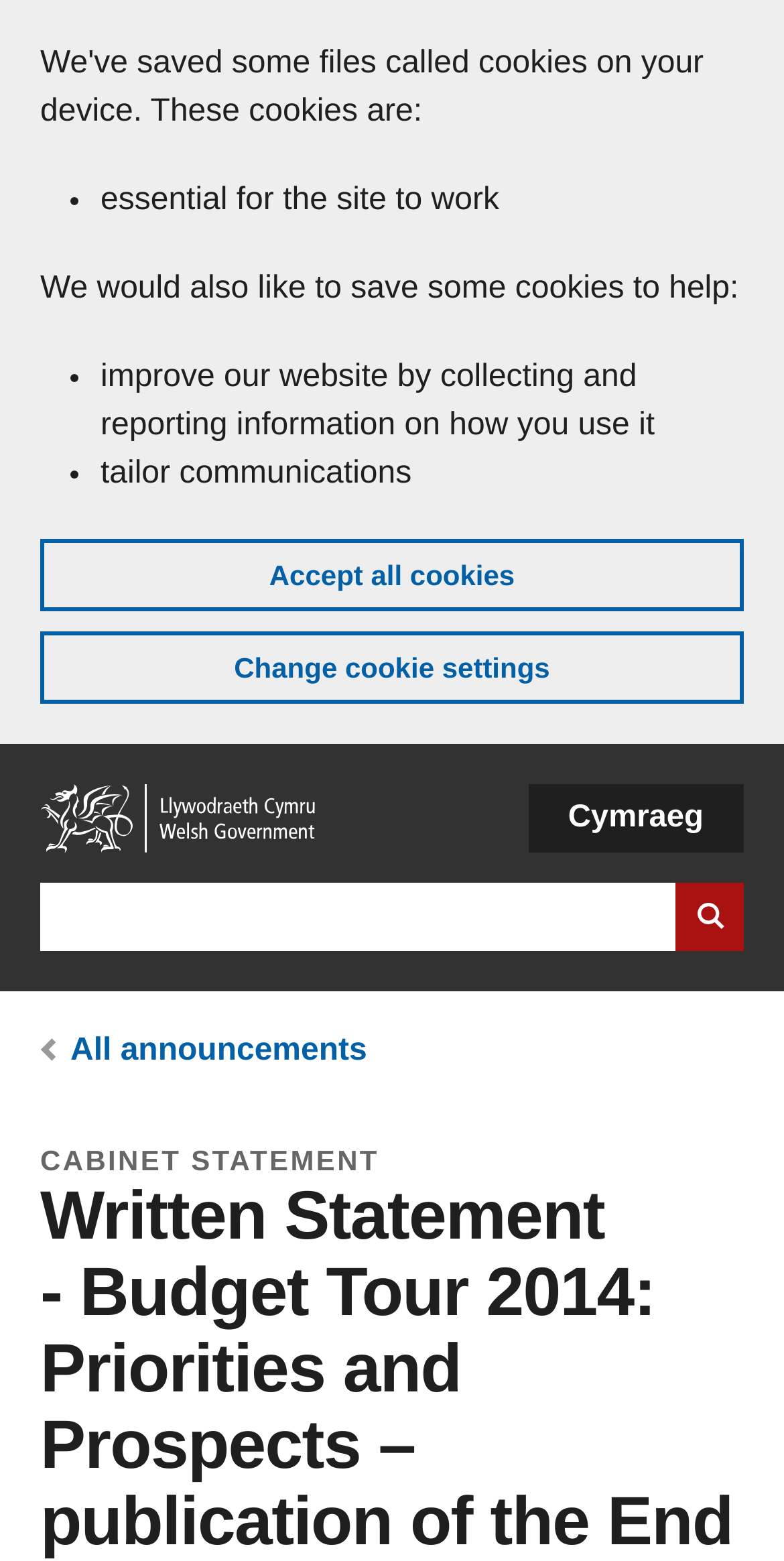What is the category of the written statement being published?
Using the information from the image, answer the question thoroughly.

The webpage title 'Written Statement - Budget Tour 2014: Priorities and Prospects – publication of the End of Tour Report (25 September 2014) | GOV.WALES' indicates that the written statement being published is related to the Budget Tour 2014.